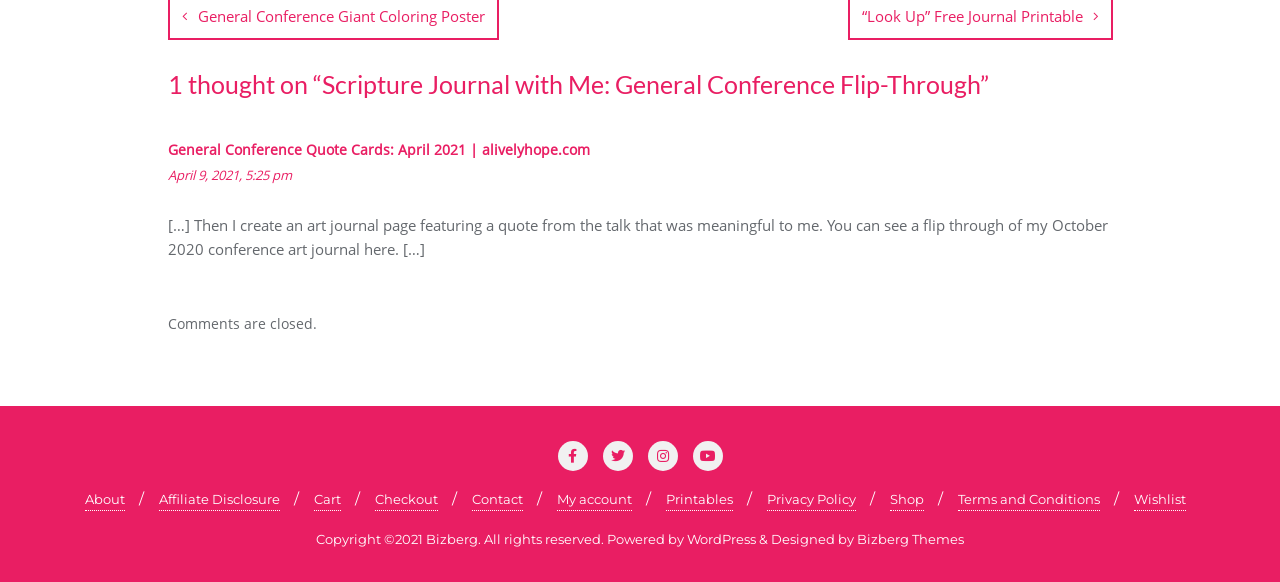Identify the bounding box coordinates for the UI element described as follows: မြန်မာ. Use the format (top-left x, top-left y, bottom-right x, bottom-right y) and ensure all values are floating point numbers between 0 and 1.

None